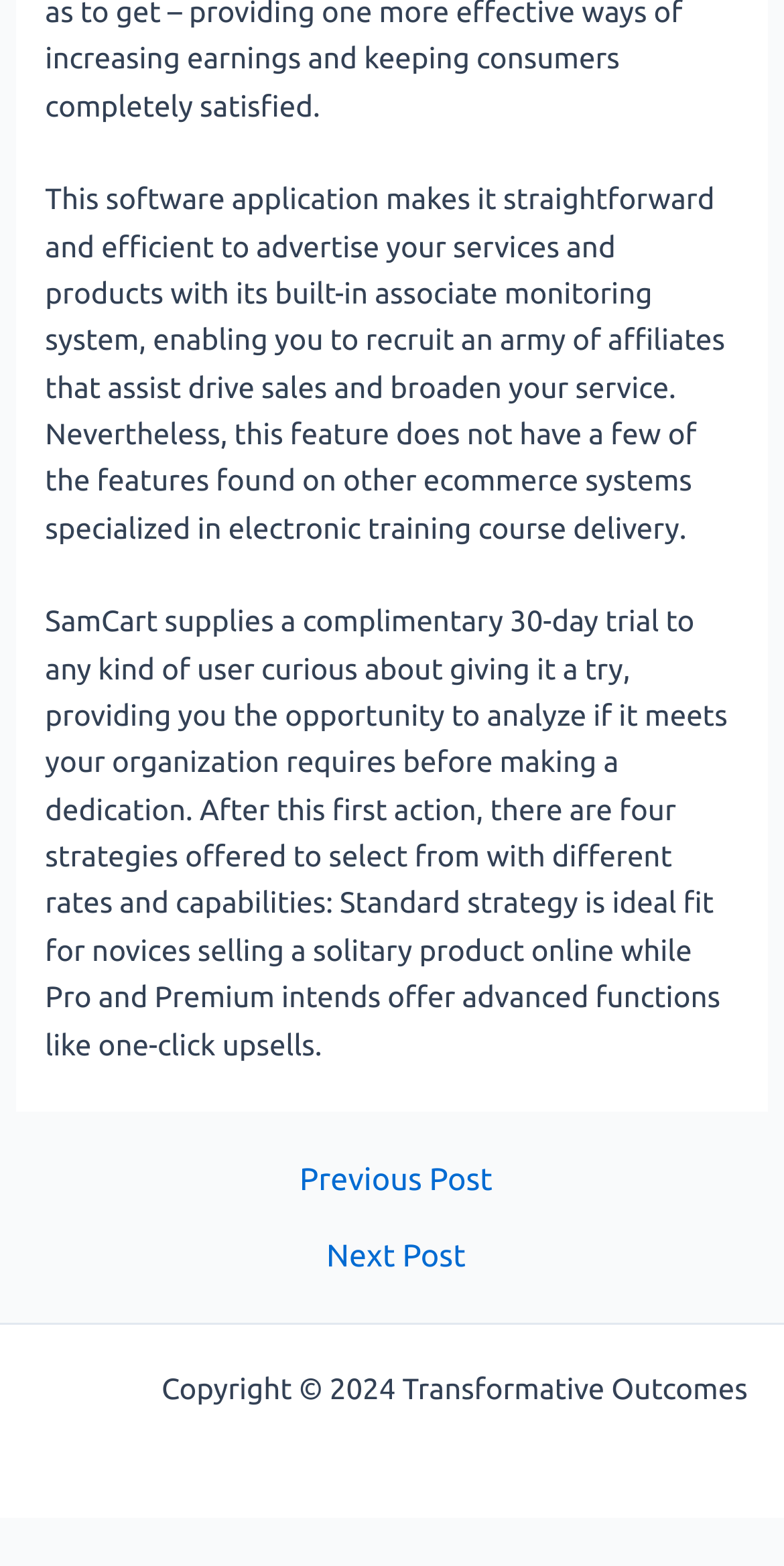Using the information in the image, could you please answer the following question in detail:
How many days is the free trial for SamCart?

According to the StaticText element with the text 'SamCart supplies a complimentary 30-day trial to any kind of user curious about giving it a try...', the free trial for SamCart is 30 days.